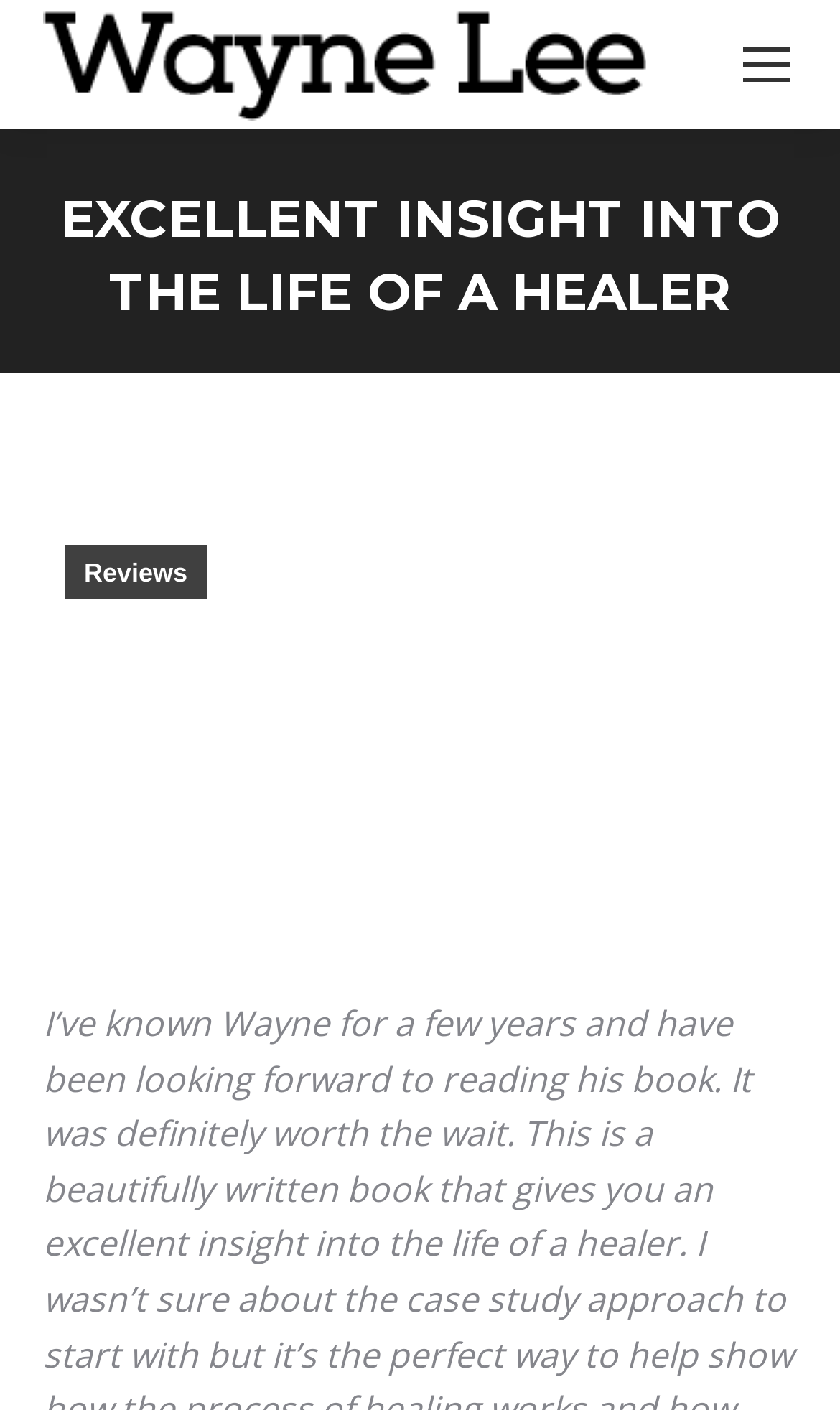What is the topic of the book being described?
Please give a detailed and elaborate answer to the question.

The heading element 'EXCELLENT INSIGHT INTO THE LIFE OF A HEALER' suggests that the book being described is about the life of a healer. This is further supported by the image element with no description, which may be a related image.